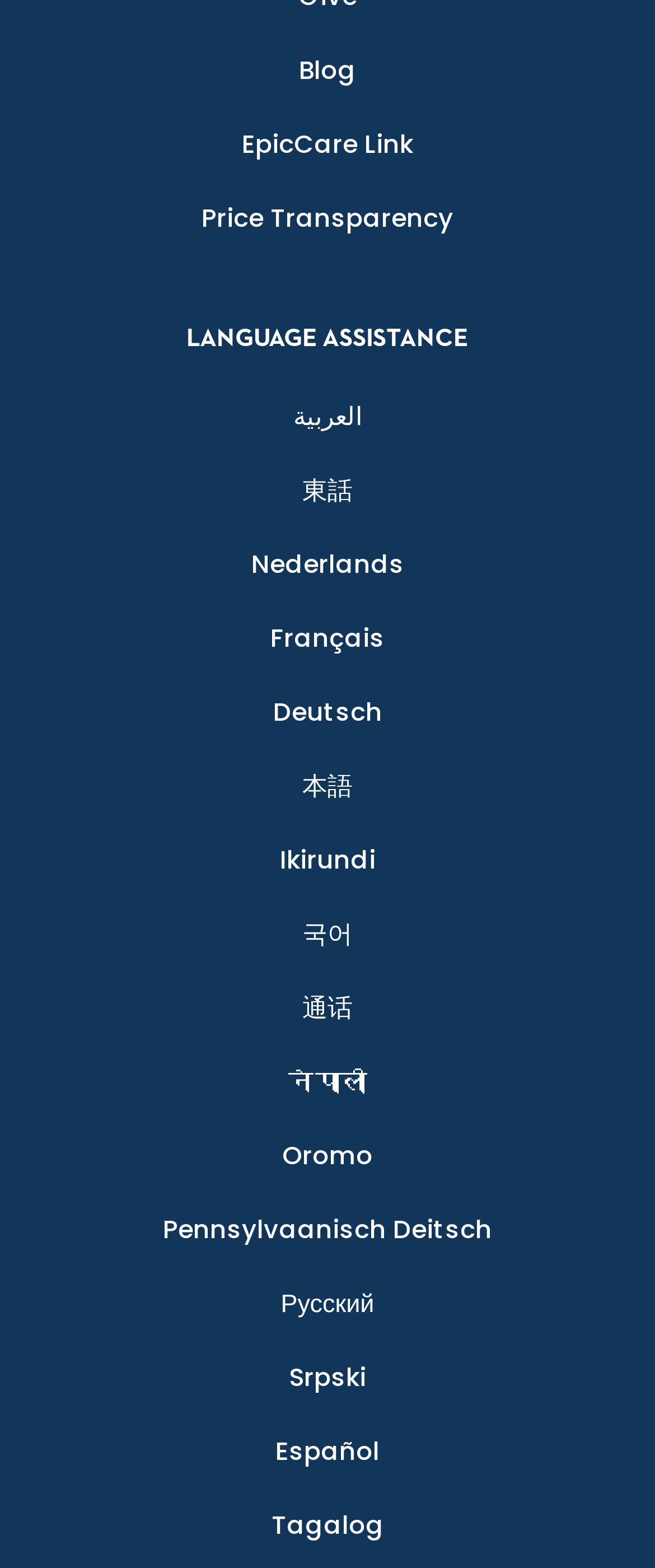Please give a short response to the question using one word or a phrase:
How many links are there on the webpage?

22